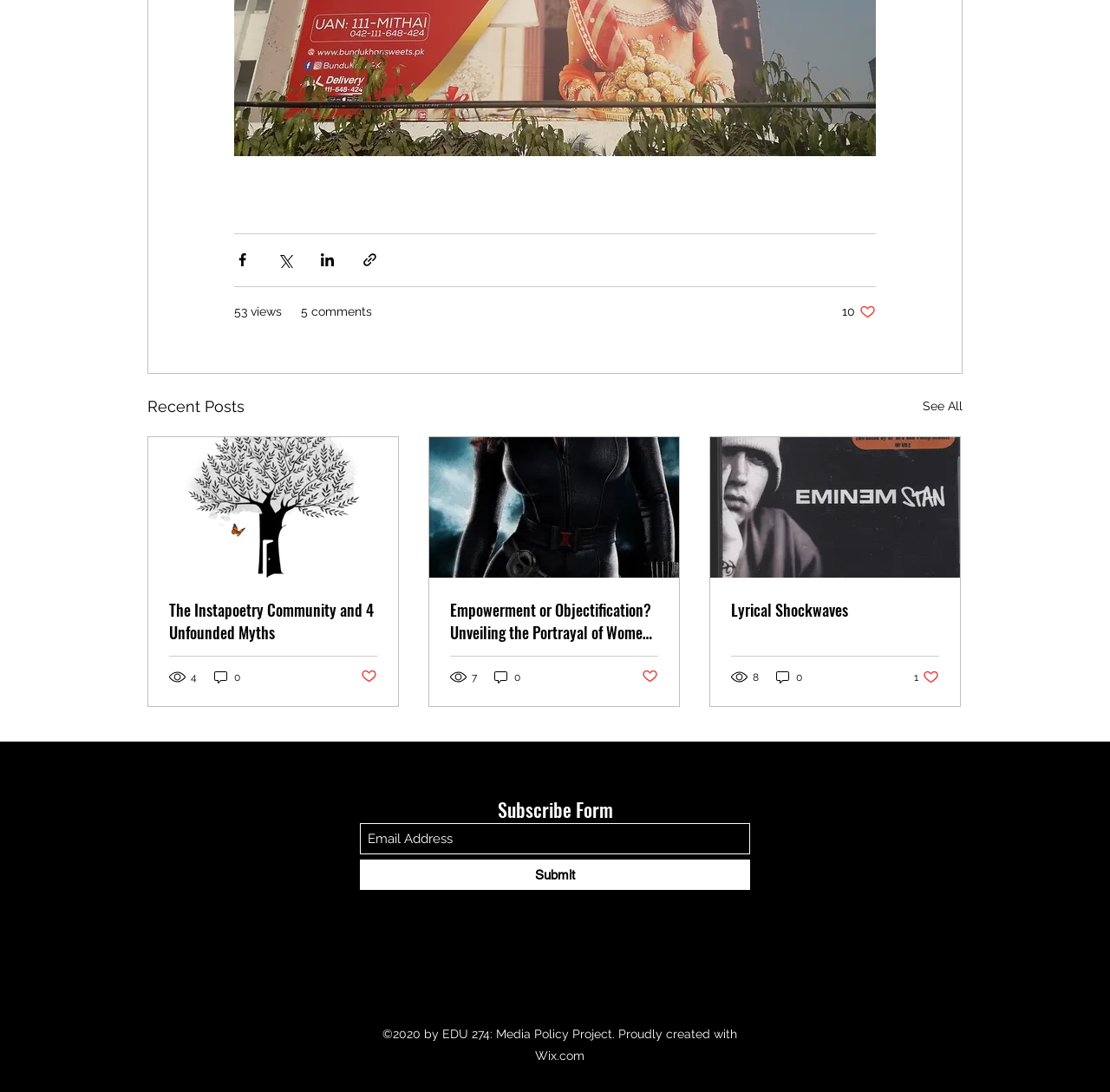Please provide a one-word or short phrase answer to the question:
What is the text of the link in the second post?

Empowerment or Objectification? Unveiling the Portrayal of Women in Media